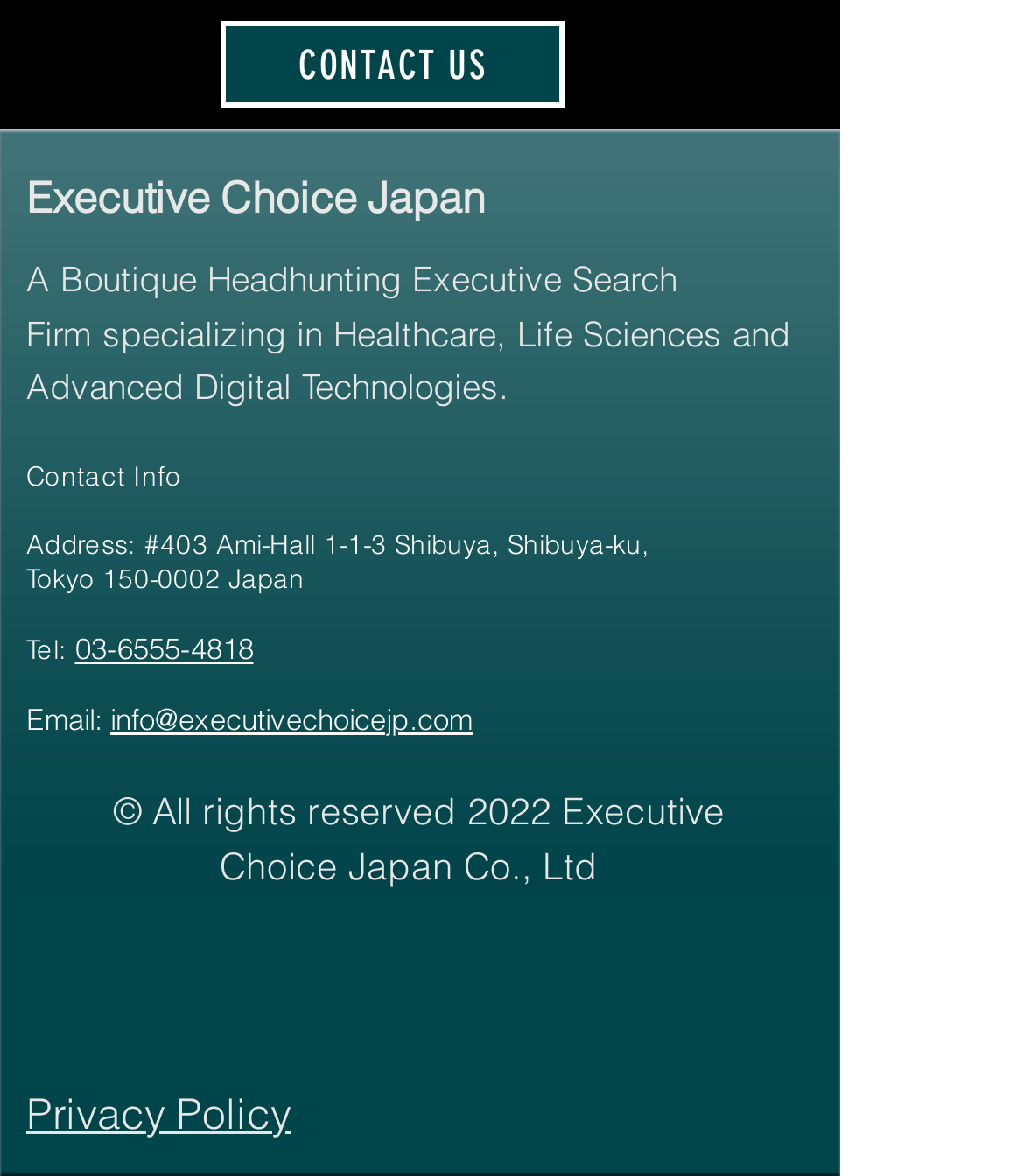What is the company name?
Based on the image content, provide your answer in one word or a short phrase.

Executive Choice Japan